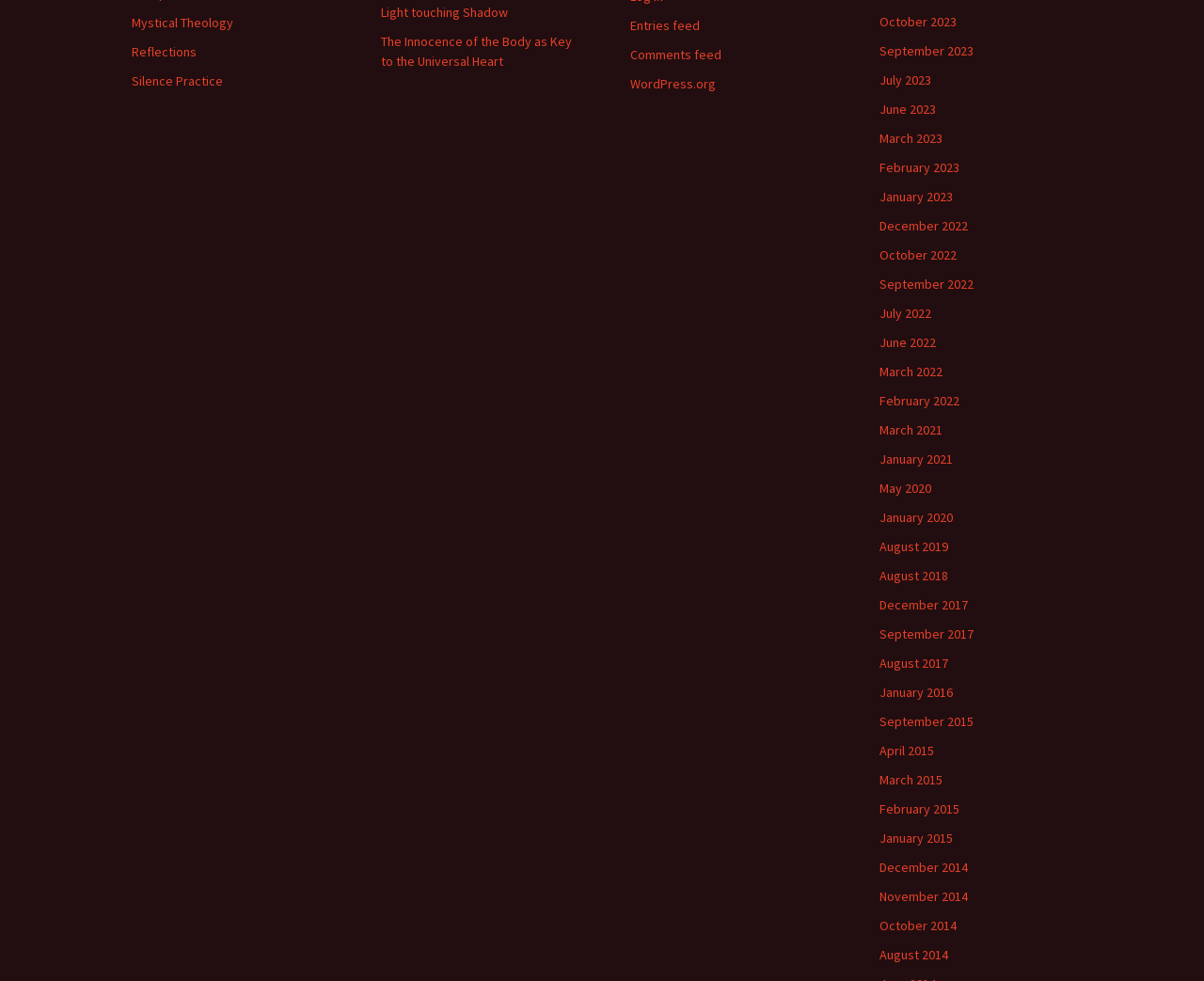What is the earliest month listed?
Please provide a single word or phrase as the answer based on the screenshot.

January 2014